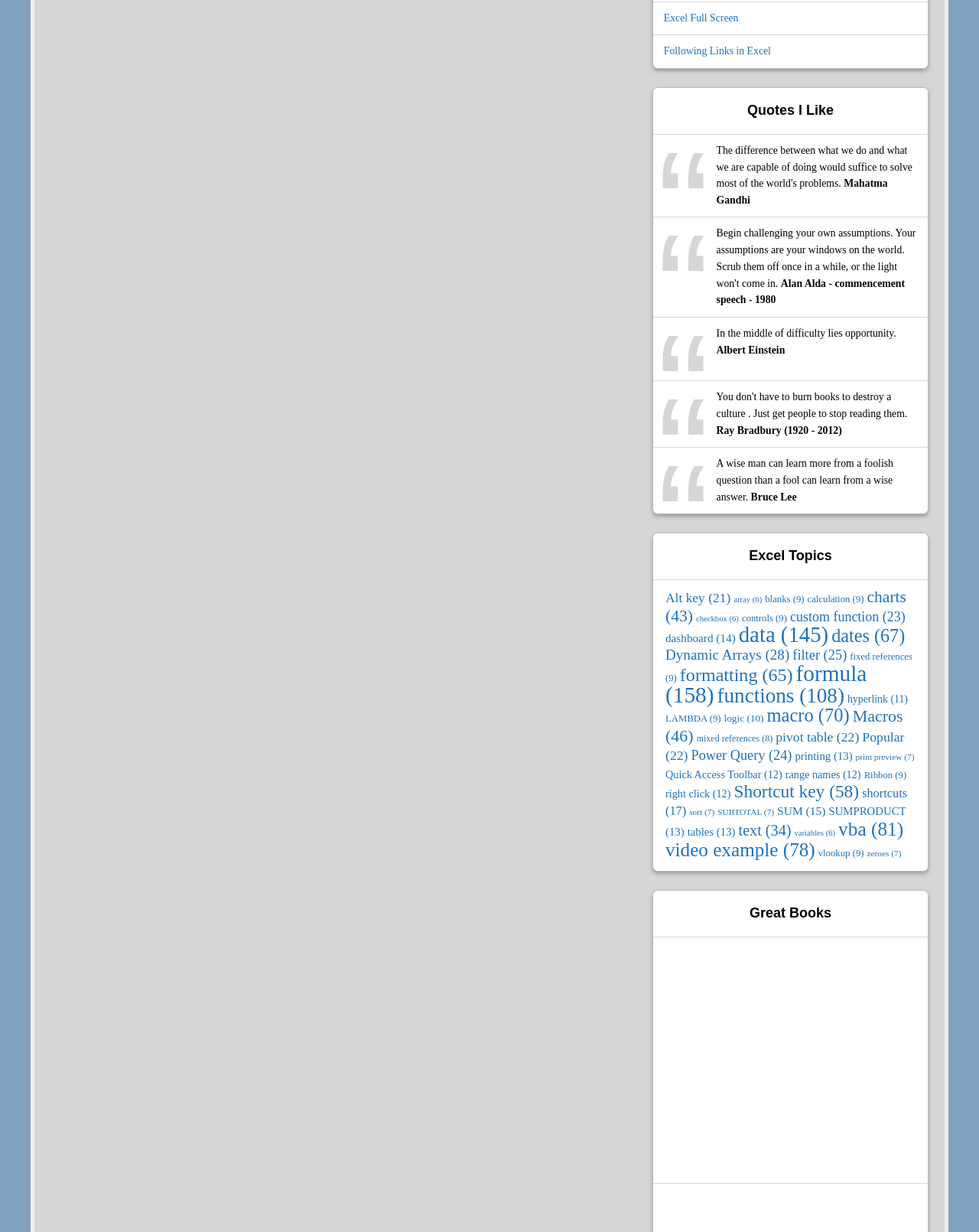Show the bounding box coordinates of the region that should be clicked to follow the instruction: "View the 'Popular' Excel topics."

[0.68, 0.592, 0.924, 0.619]